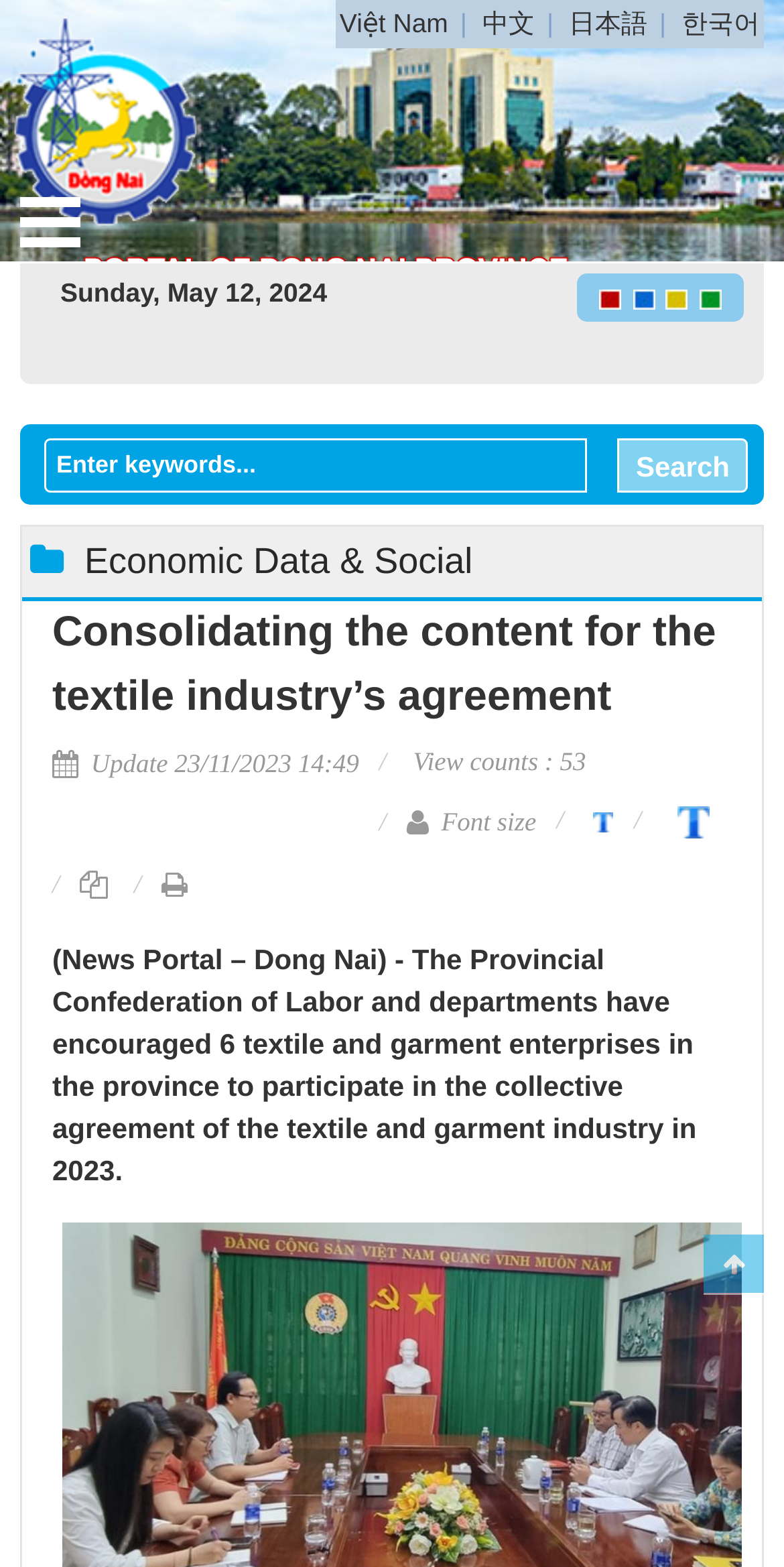Use a single word or phrase to answer this question: 
How many font size options are available?

2